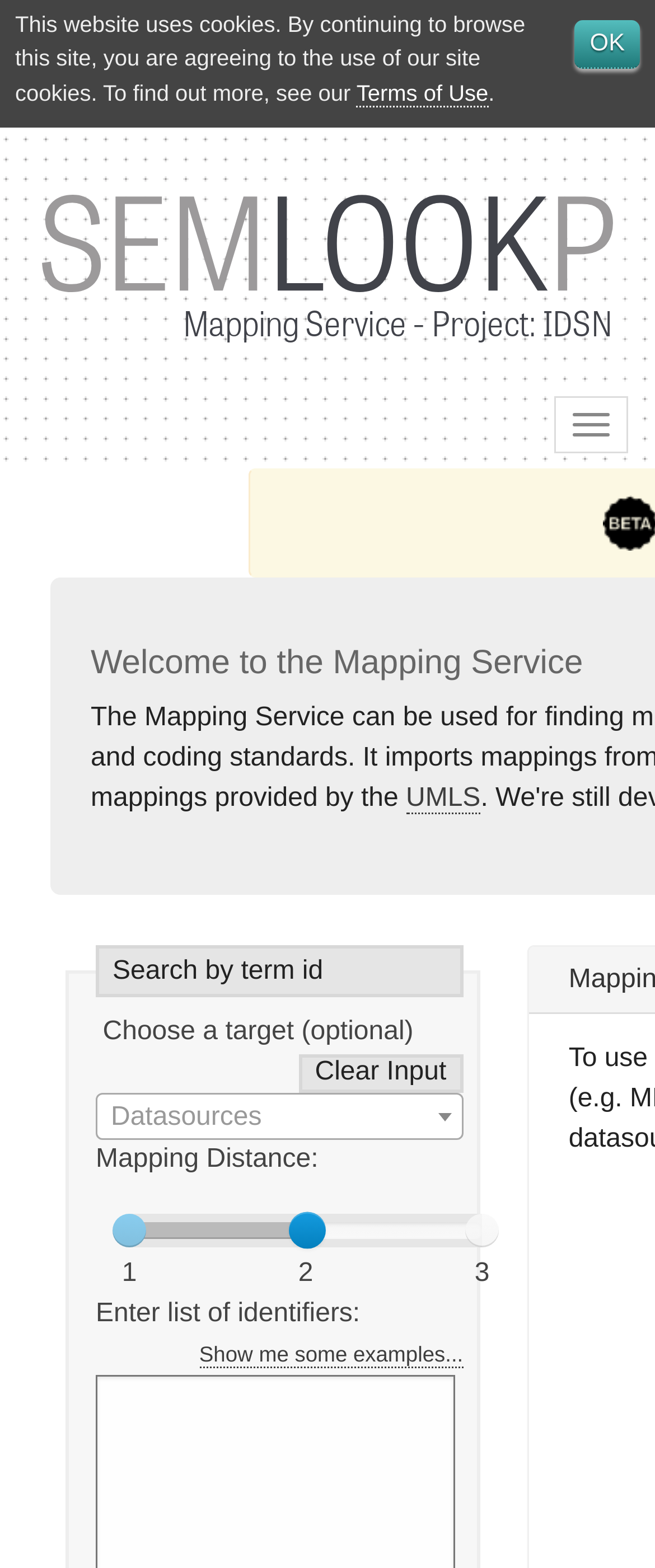What is the purpose of the 'Clear Input' button?
Analyze the screenshot and provide a detailed answer to the question.

The 'Clear Input' button is located next to the 'Enter list of identifiers:' text, which suggests that it is used to clear the input field where users enter a list of identifiers.